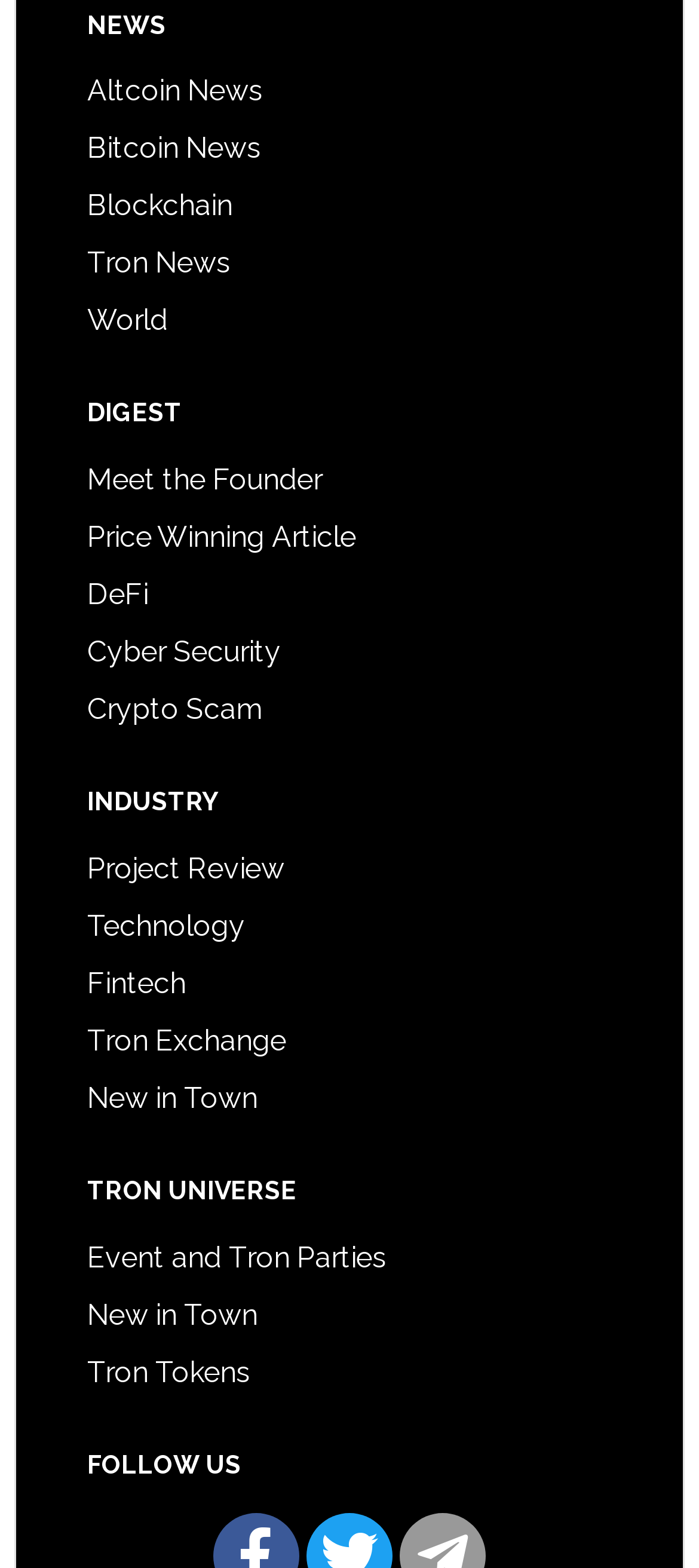Locate the bounding box coordinates of the element that should be clicked to execute the following instruction: "Check out Tron Exchange".

[0.125, 0.653, 0.41, 0.675]